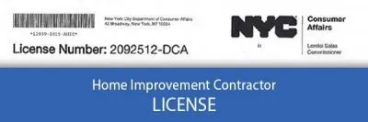What is the purpose of the license?
Provide a thorough and detailed answer to the question.

The license is crucial for ensuring compliance with local regulations and providing assurance to clients seeking renovation and remodeling services. It emphasizes the professionalism and legitimacy of the contractor, reinforcing trust for potential customers looking to undertake home improvement projects.